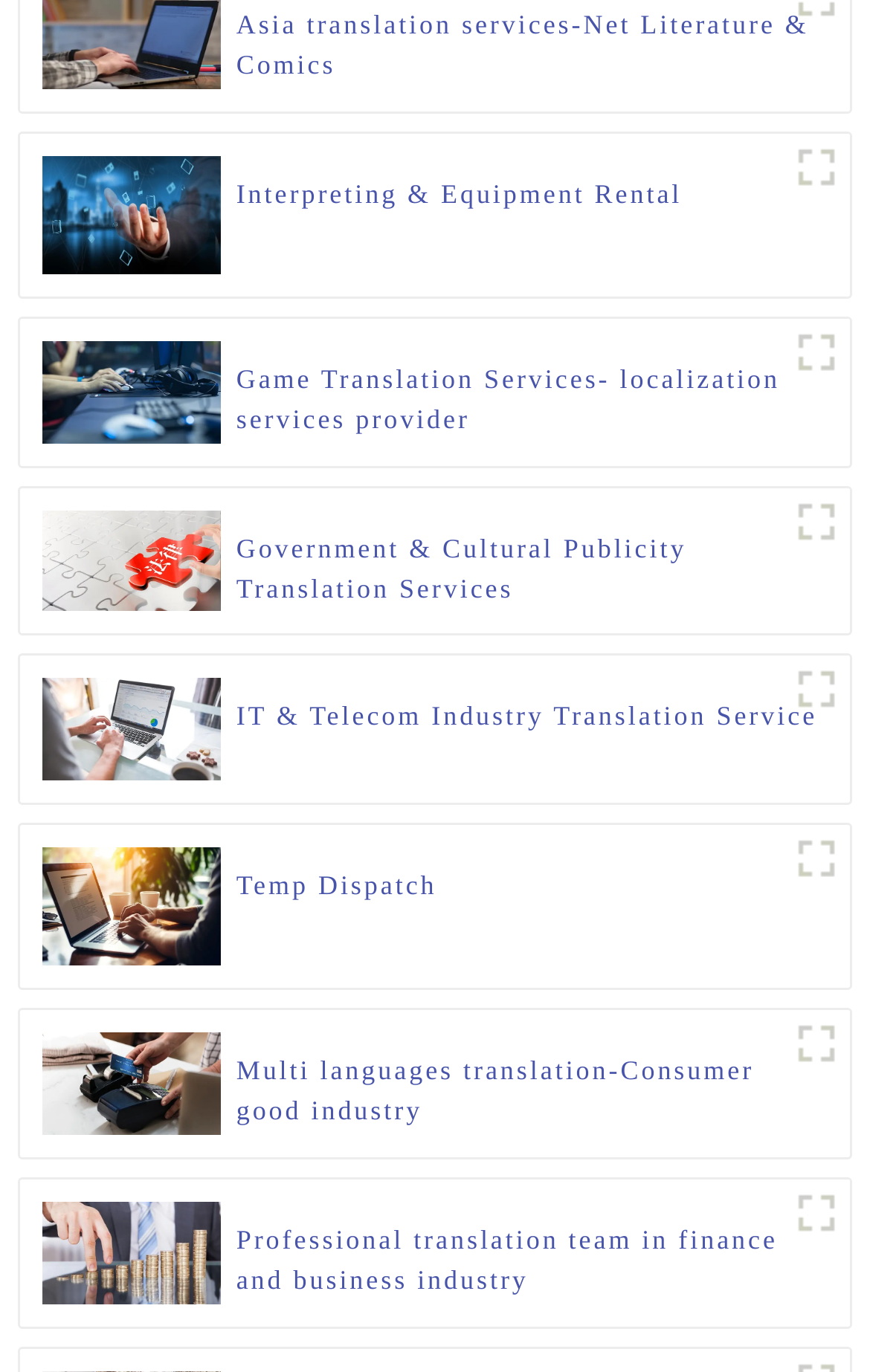Determine the bounding box coordinates for the area that should be clicked to carry out the following instruction: "Learn about Game Translation Services".

[0.272, 0.262, 0.952, 0.32]